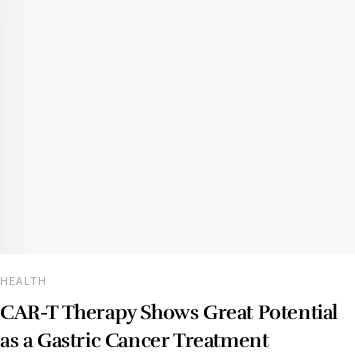What is the main topic of the article? Using the information from the screenshot, answer with a single word or phrase.

CAR-T therapy